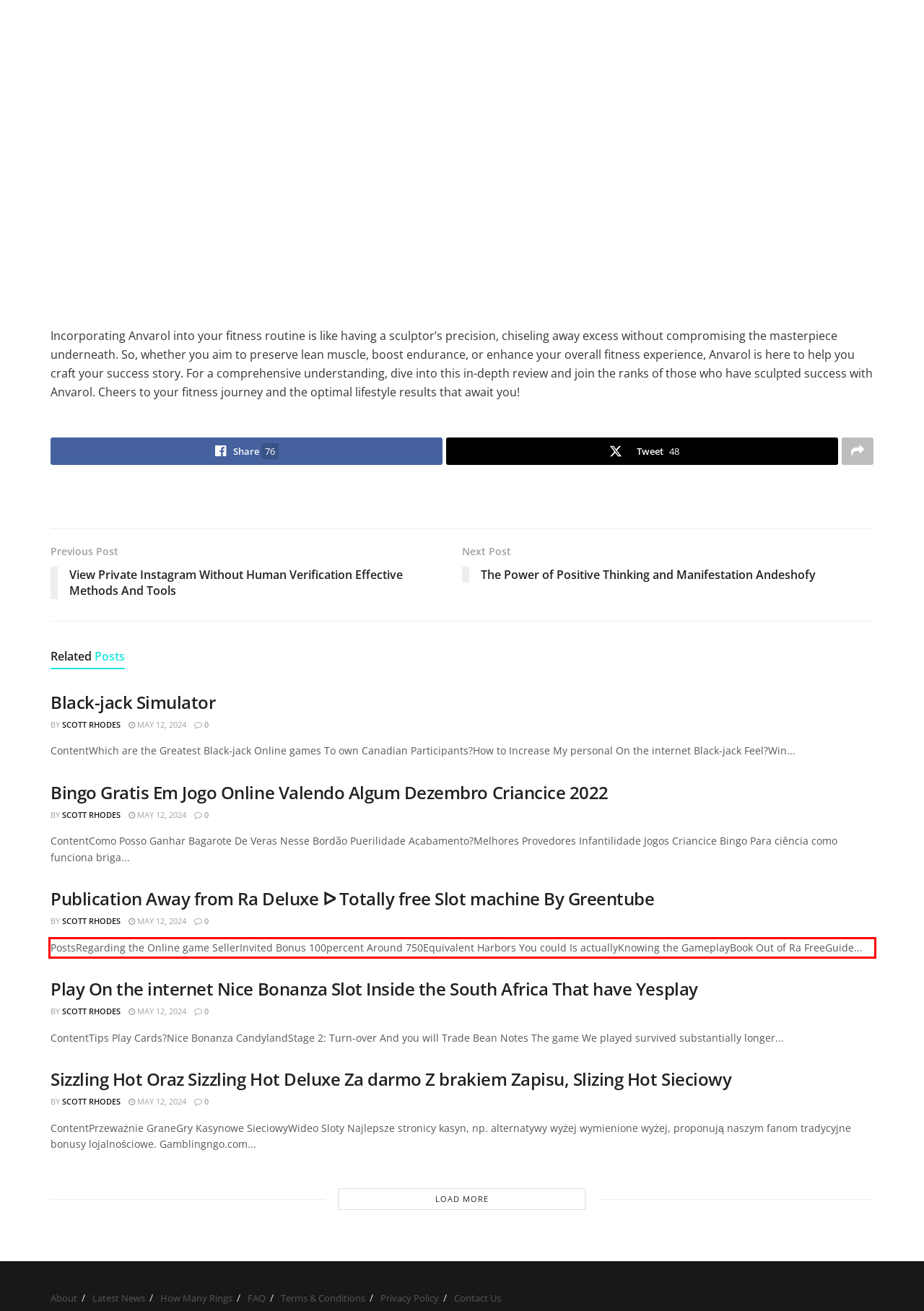You have a screenshot of a webpage where a UI element is enclosed in a red rectangle. Perform OCR to capture the text inside this red rectangle.

PostsRegarding the Online game SellerInvited Bonus 100percent Around 750Equivalent Harbors You could Is actuallyKnowing the GameplayBook Out of Ra FreeGuide...